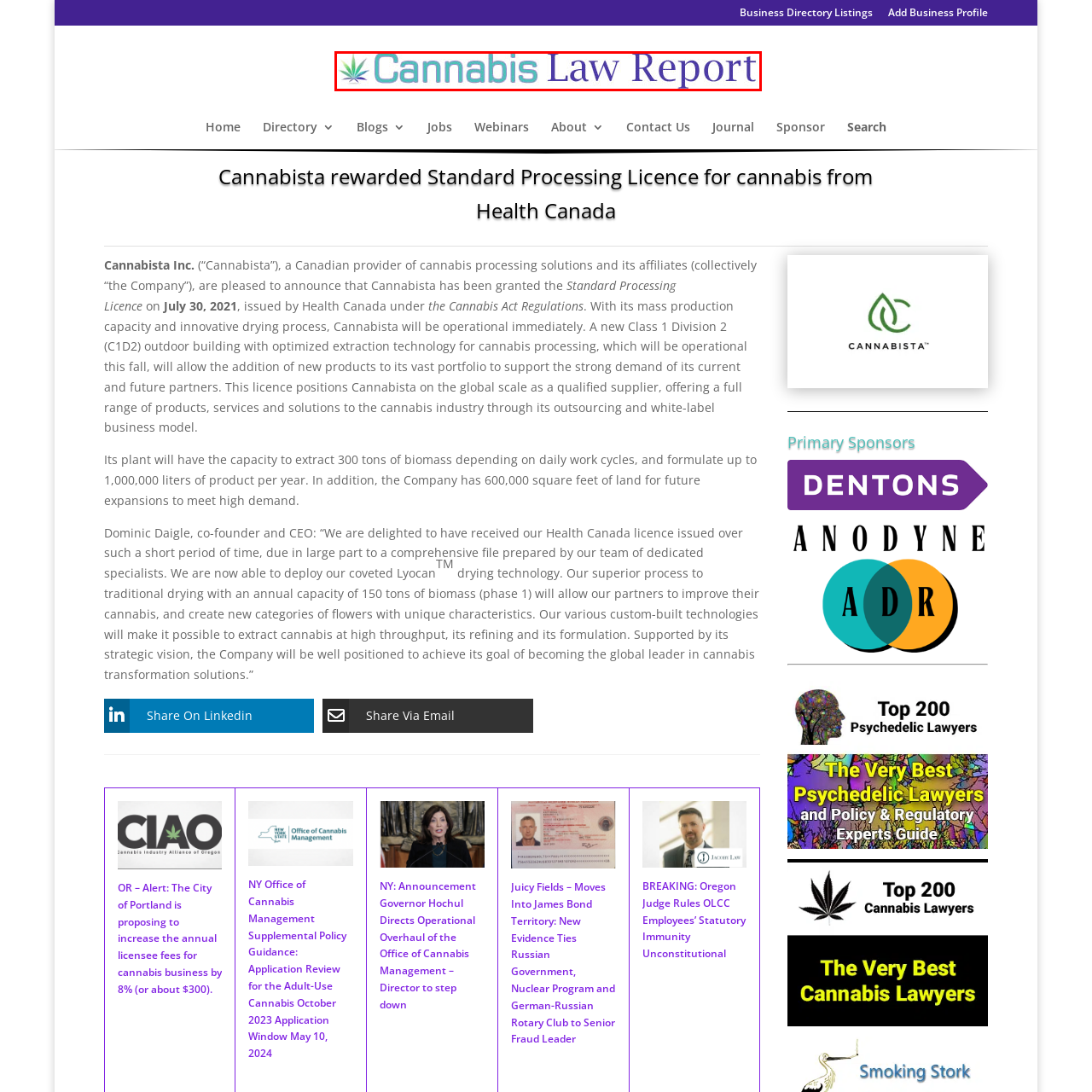Describe in detail what is happening in the image highlighted by the red border.

The image showcases the logo of the "Cannabis Law Report," a publication dedicated to providing insightful news and analysis on the cannabis industry and legal landscape. Featuring a vibrant color palette, the logo combines a stylized cannabis leaf in green and purple hues, symbolizing growth and the evolving nature of cannabis legislation and business practices. The design emphasizes professionalism while capturing the essence of the cannabis sector, reflecting the publication's commitment to delivering timely and relevant information to its readers.